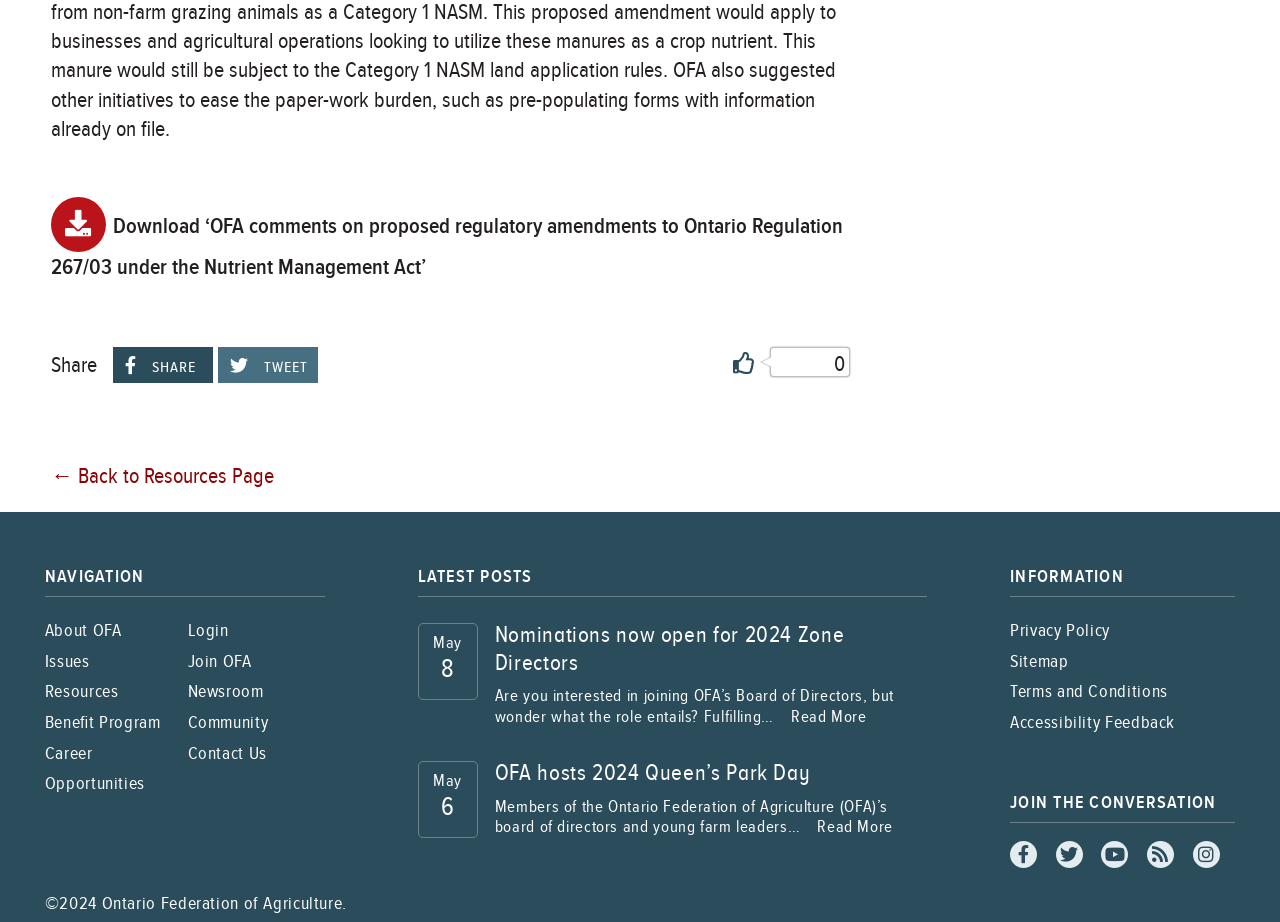Provide the bounding box coordinates of the HTML element described as: "← Back to Resources Page". The bounding box coordinates should be four float numbers between 0 and 1, i.e., [left, top, right, bottom].

[0.04, 0.498, 0.214, 0.532]